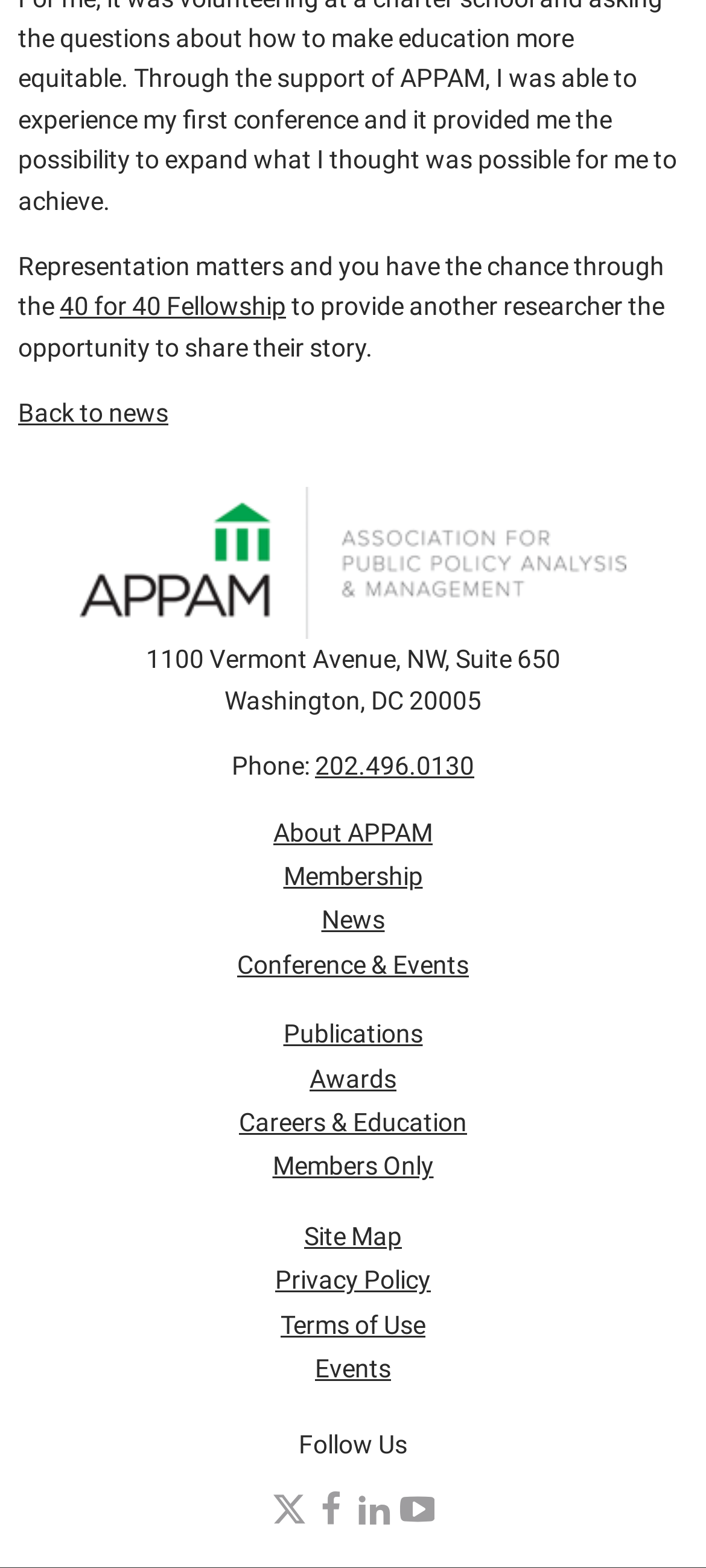Please provide the bounding box coordinates for the element that needs to be clicked to perform the instruction: "Click on the '40 for 40 Fellowship' link". The coordinates must consist of four float numbers between 0 and 1, formatted as [left, top, right, bottom].

[0.085, 0.186, 0.405, 0.205]